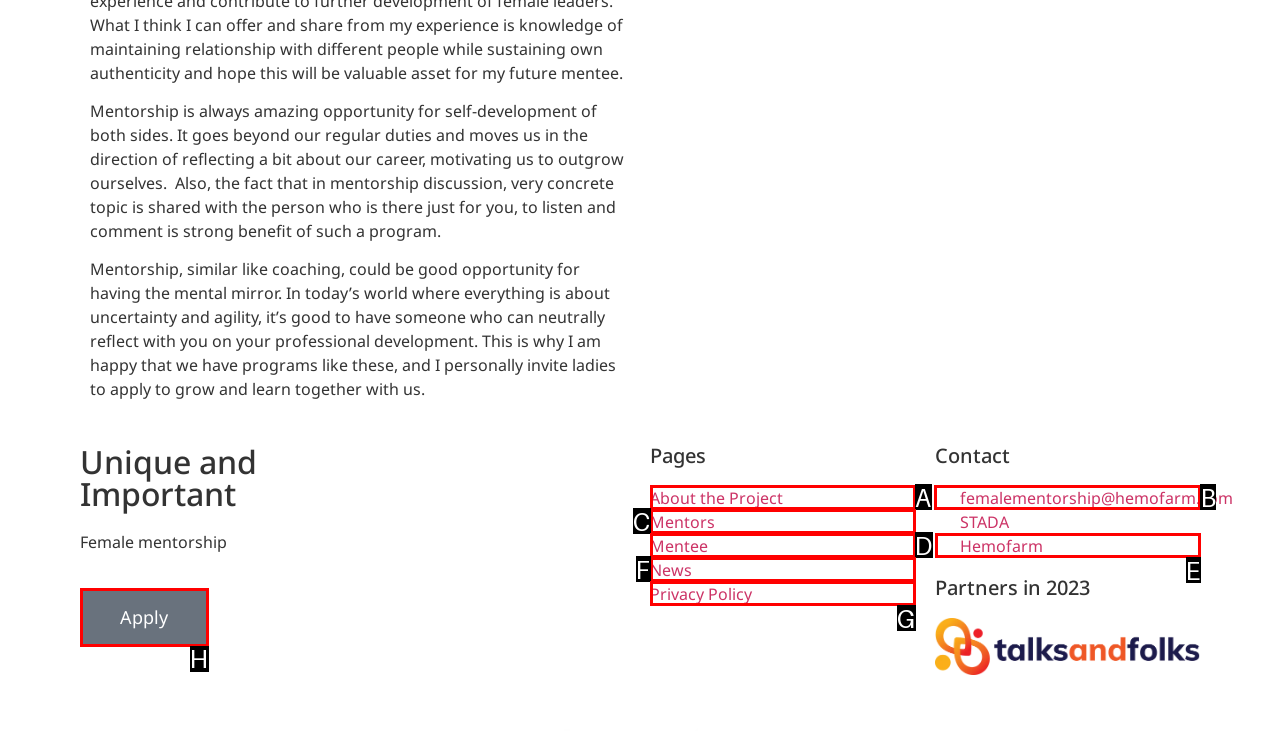Choose the letter that corresponds to the correct button to accomplish the task: Contact via email
Reply with the letter of the correct selection only.

B